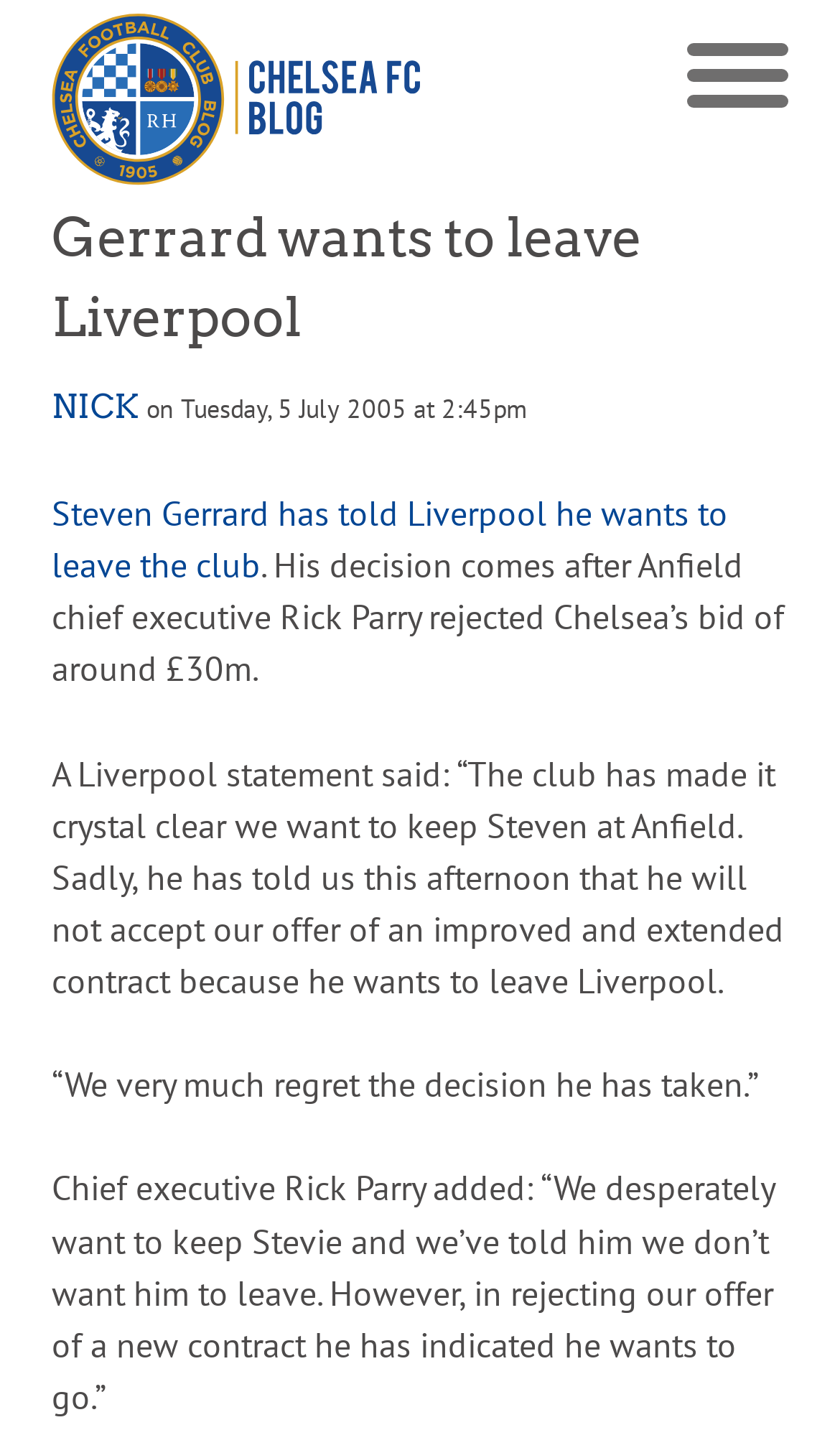Please provide a one-word or phrase answer to the question: 
What is the bid amount?

around £30m